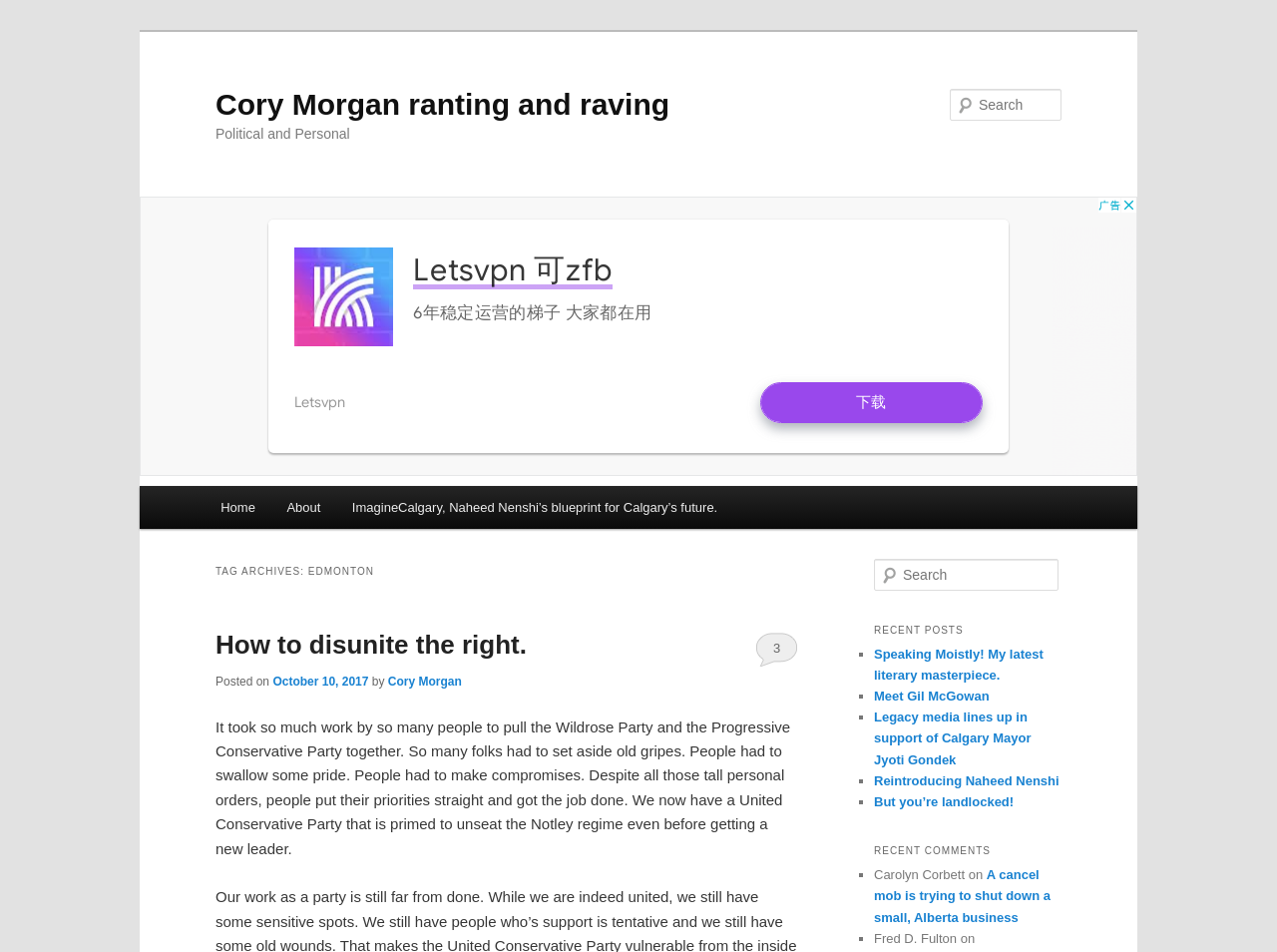Given the description of a UI element: "How to disunite the right.", identify the bounding box coordinates of the matching element in the webpage screenshot.

[0.169, 0.662, 0.412, 0.693]